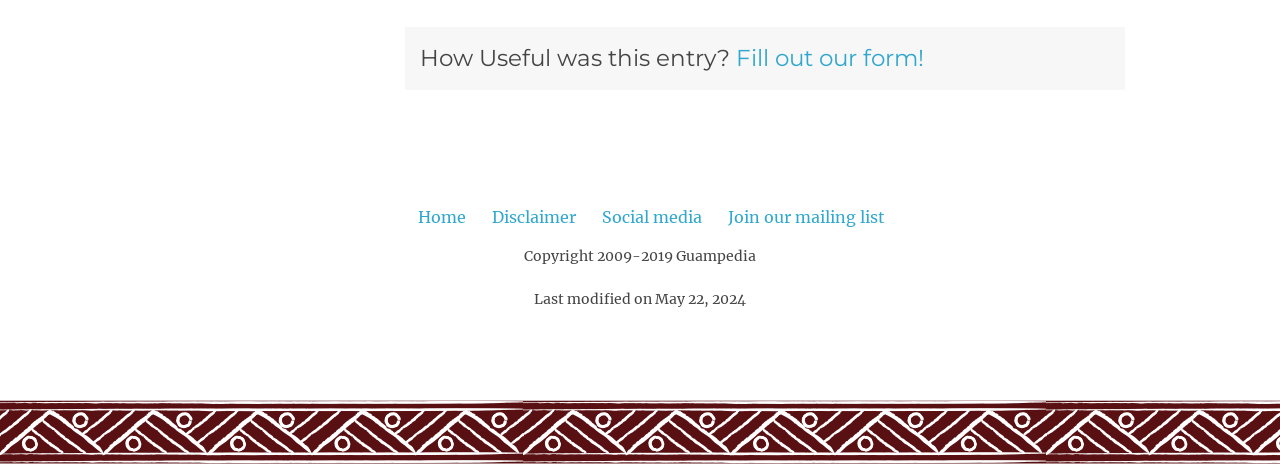What are the available navigation options?
Using the image, give a concise answer in the form of a single word or short phrase.

Home, Disclaimer, Social media, Join our mailing list